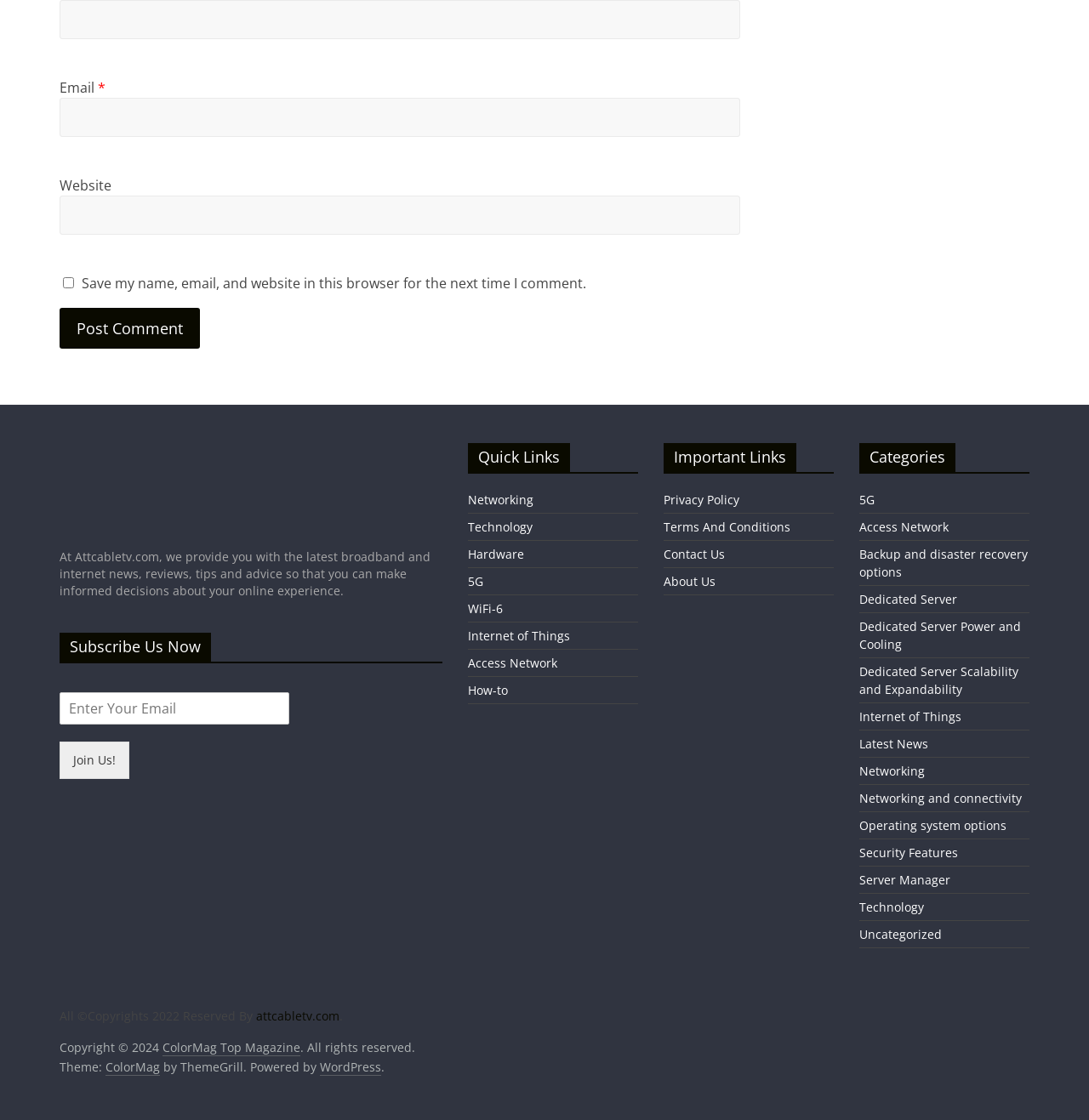From the webpage screenshot, identify the region described by Privacy Policy. Provide the bounding box coordinates as (top-left x, top-left y, bottom-right x, bottom-right y), with each value being a floating point number between 0 and 1.

[0.609, 0.439, 0.679, 0.453]